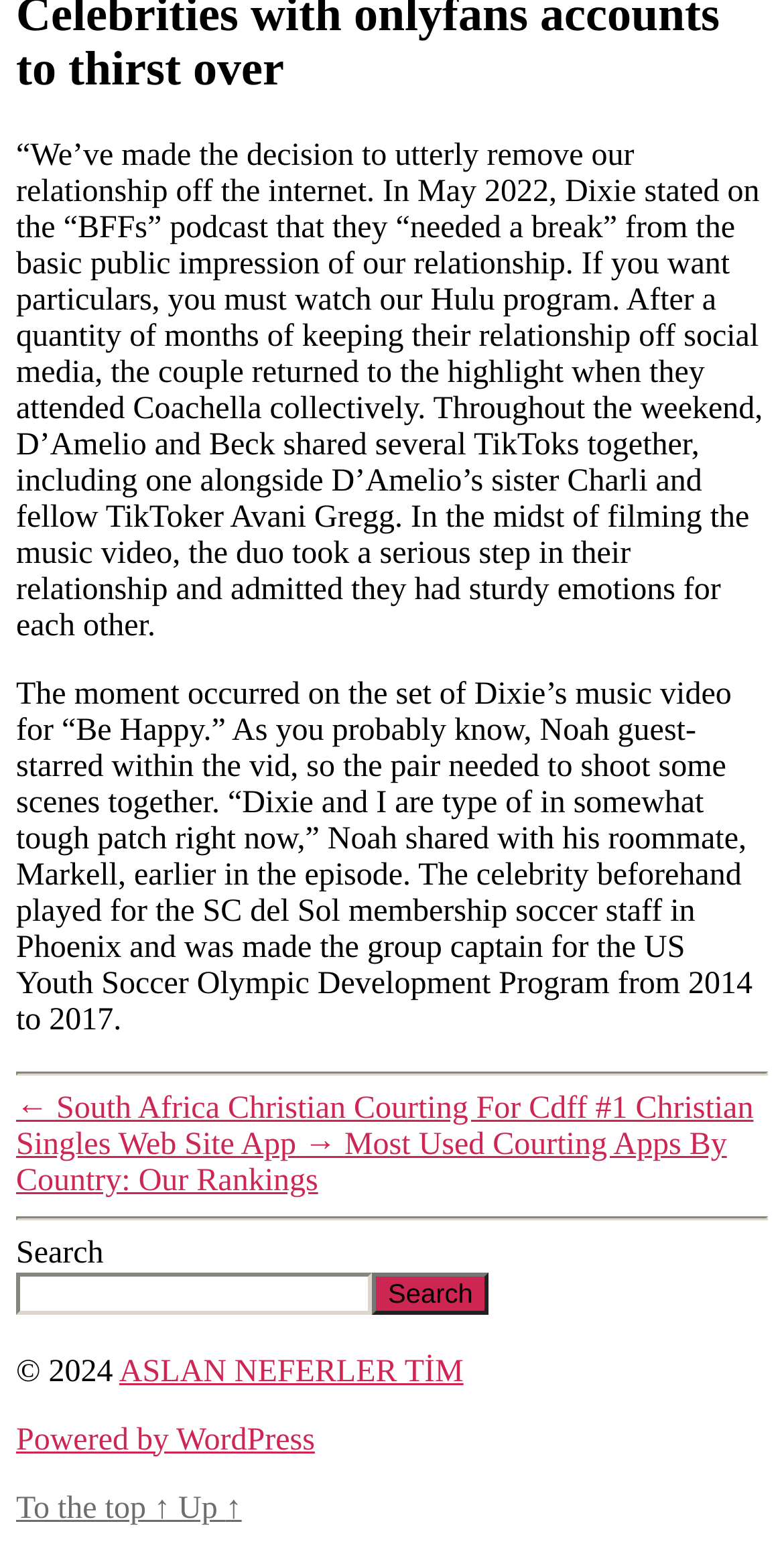What is the platform that powers the website?
Please provide a detailed and thorough answer to the question.

The link at the bottom of the webpage mentions 'Powered by WordPress', which suggests that the website is powered by the WordPress platform.